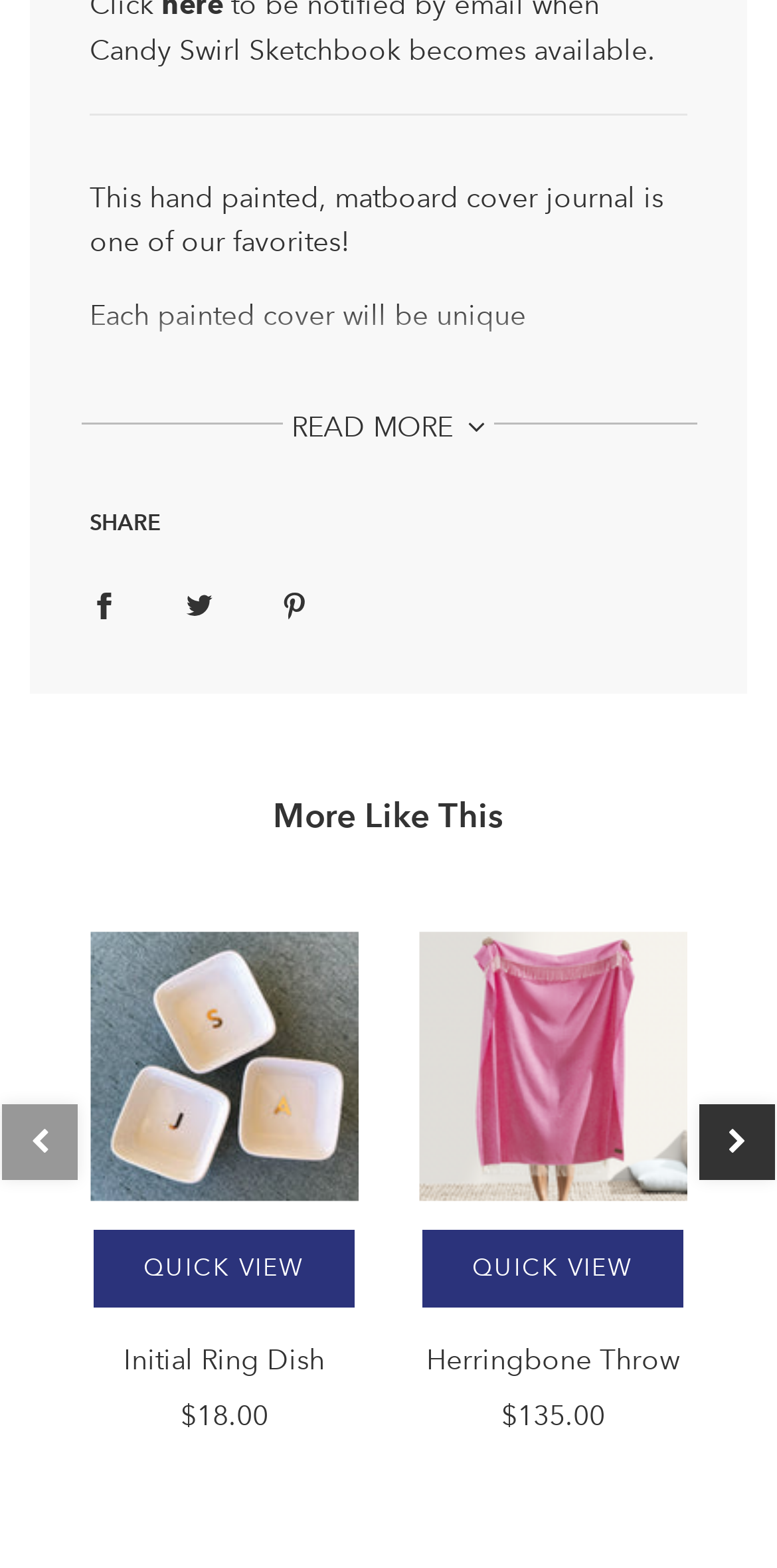Specify the bounding box coordinates of the area to click in order to follow the given instruction: "Read more about the product."

[0.375, 0.26, 0.625, 0.283]